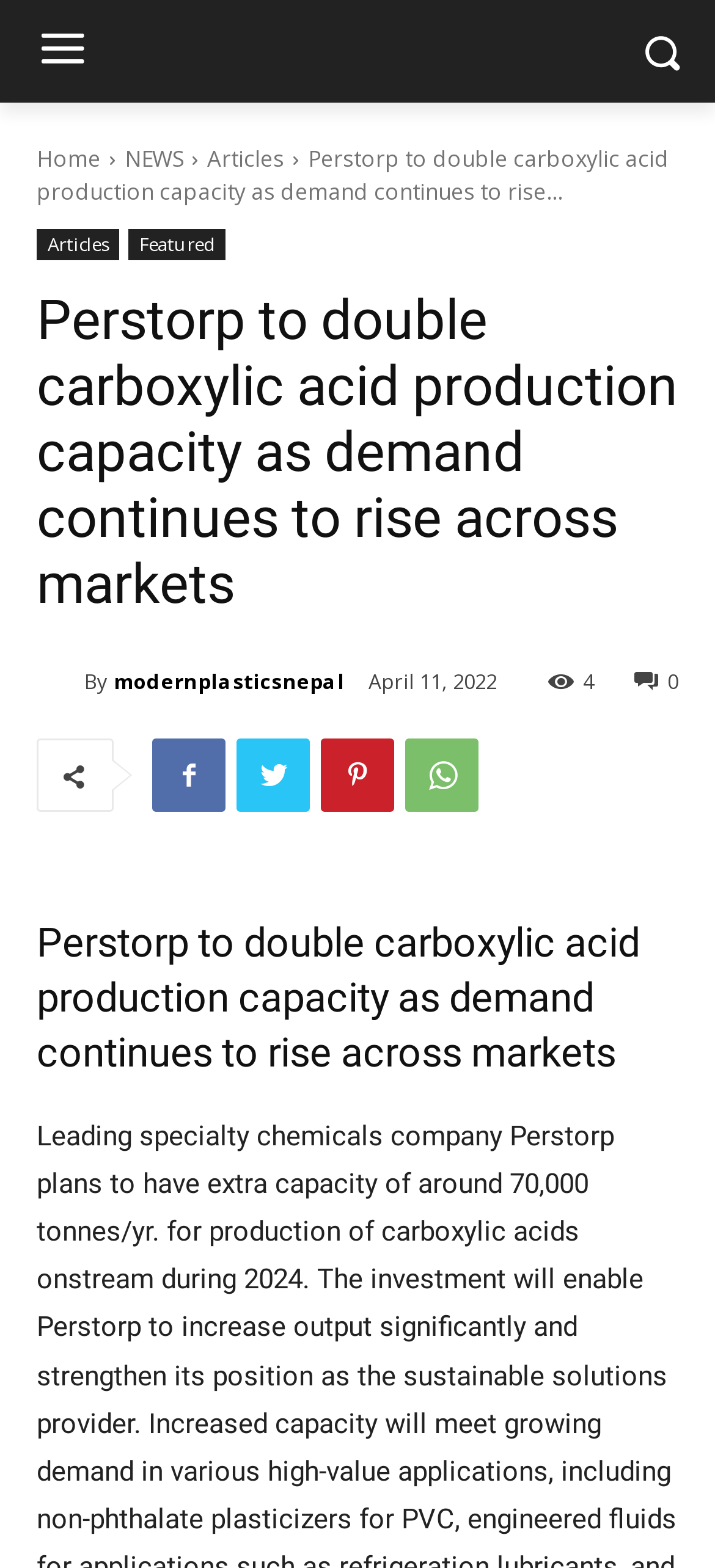Pinpoint the bounding box coordinates of the clickable area necessary to execute the following instruction: "Visit the NEWS page". The coordinates should be given as four float numbers between 0 and 1, namely [left, top, right, bottom].

[0.174, 0.091, 0.256, 0.111]